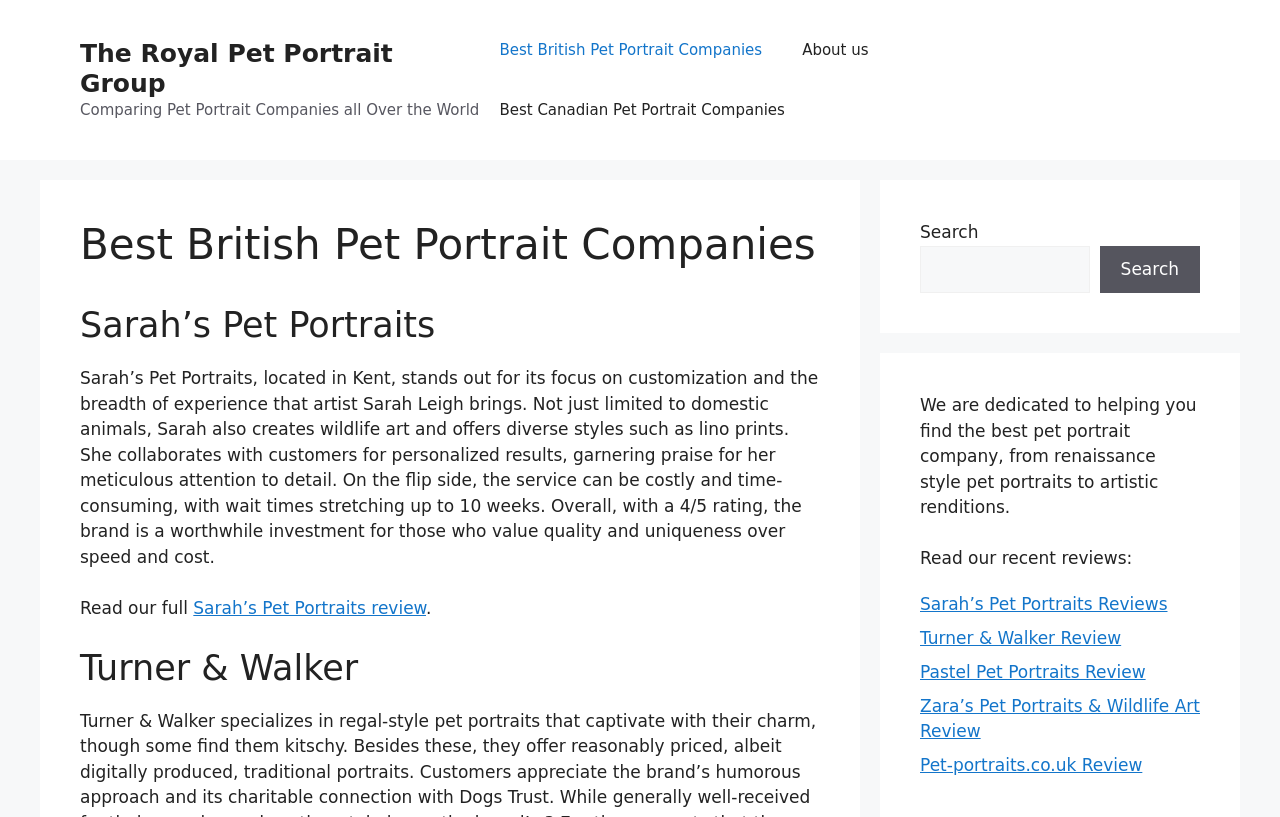Locate the bounding box coordinates of the element that needs to be clicked to carry out the instruction: "Click on the link to The Royal Pet Portrait Group". The coordinates should be given as four float numbers ranging from 0 to 1, i.e., [left, top, right, bottom].

[0.062, 0.047, 0.307, 0.12]